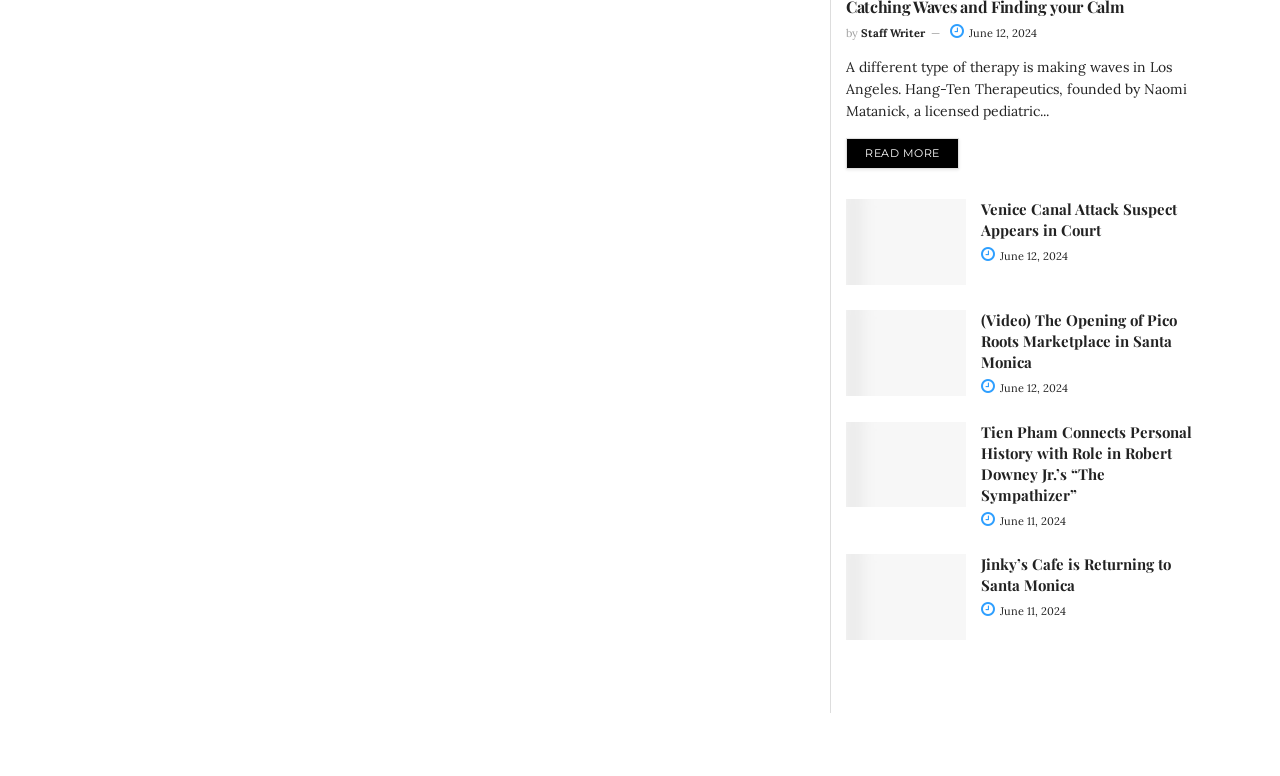What is the date of the article 'Venice Canal Attack Suspect Appears in Court'?
Using the image, provide a detailed and thorough answer to the question.

I found the date by looking at the link element with the text ' June 12, 2024' which is associated with the article 'Venice Canal Attack Suspect Appears in Court'.